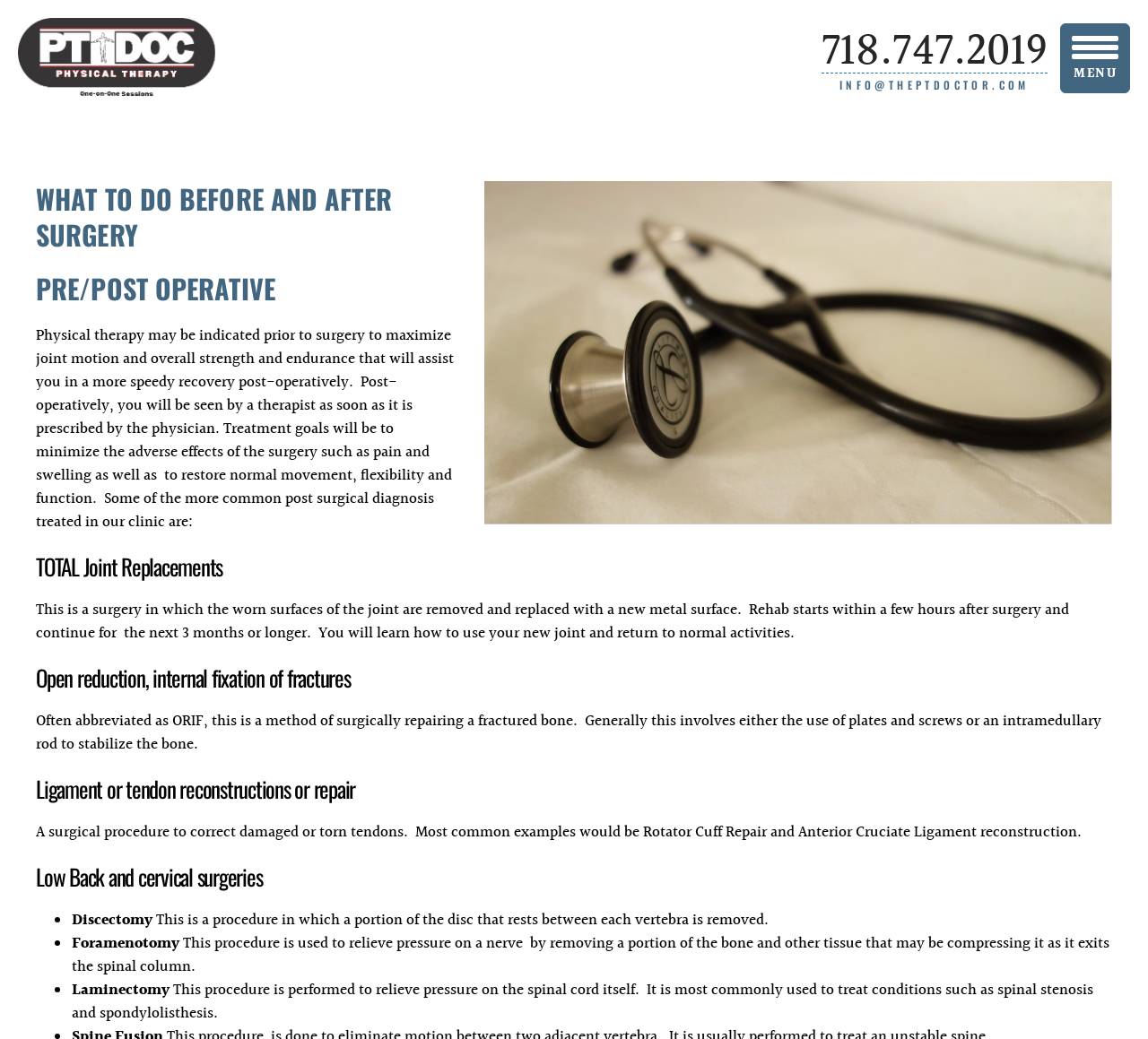Analyze the image and provide a detailed answer to the question: What is the goal of post-operative treatment?

I found the answer by reading the text under the heading 'WHAT TO DO BEFORE AND AFTER SURGERY'. It states that the goal of post-operative treatment is to minimize the adverse effects of the surgery, such as pain and swelling, as well as to restore normal movement, flexibility, and function.